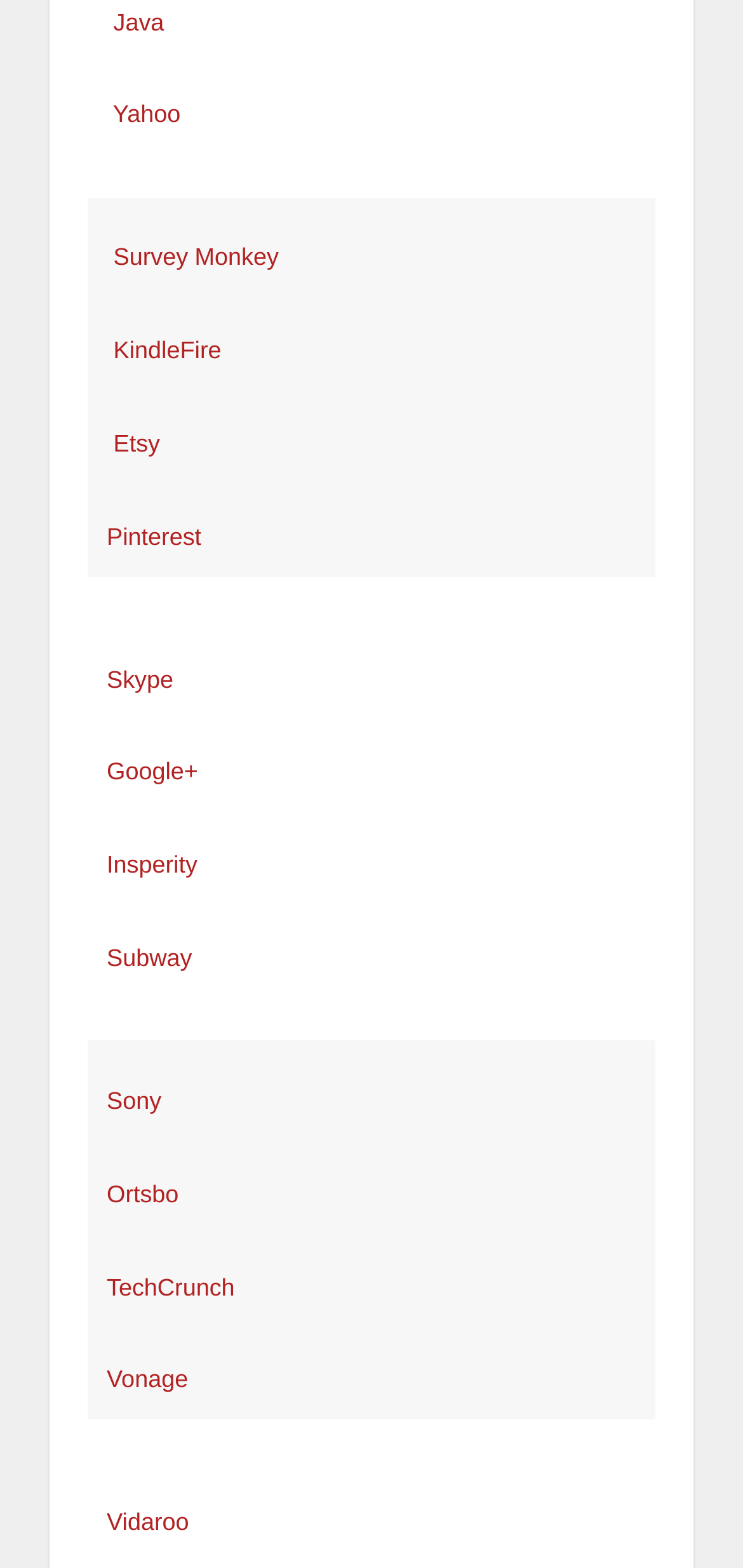Identify the bounding box coordinates of the specific part of the webpage to click to complete this instruction: "Go to Skype".

[0.144, 0.425, 0.233, 0.442]